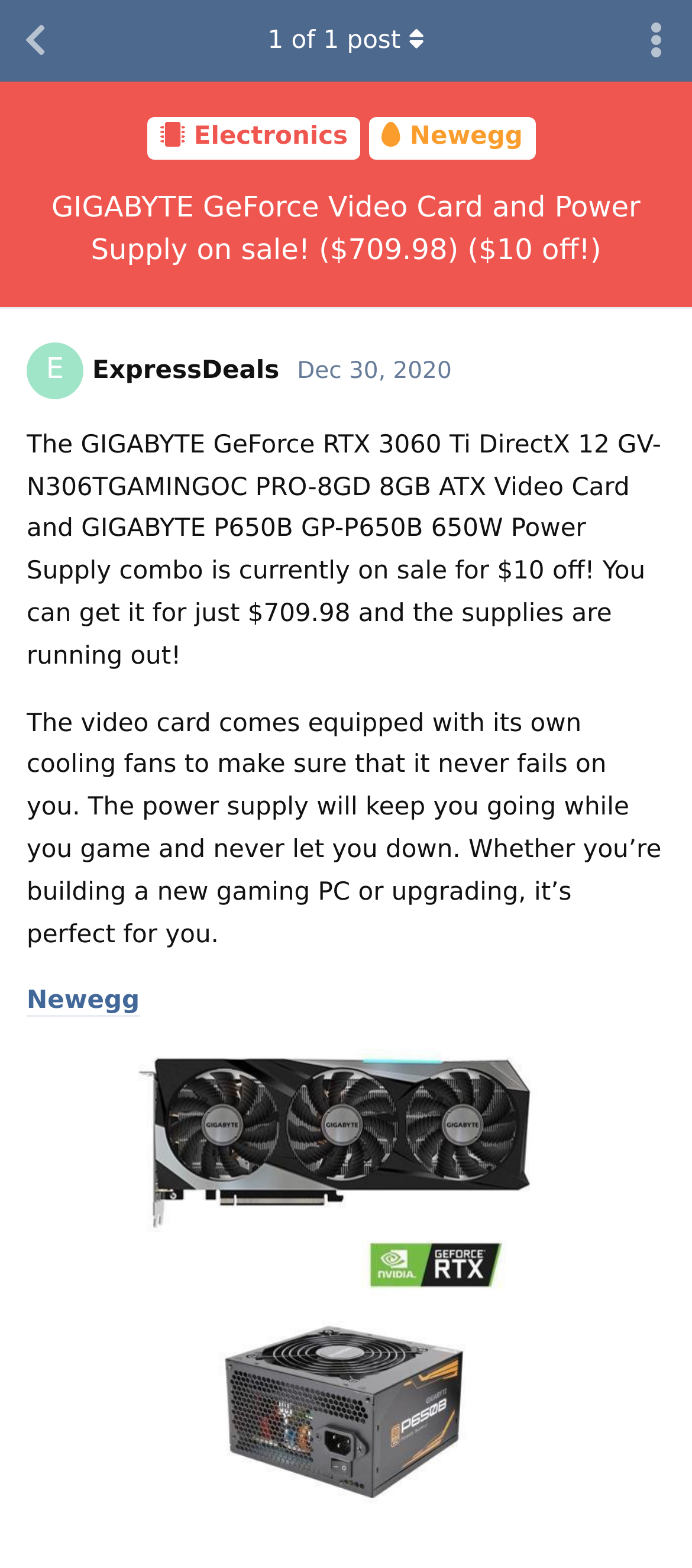Given the webpage screenshot and the description, determine the bounding box coordinates (top-left x, top-left y, bottom-right x, bottom-right y) that define the location of the UI element matching this description: aria-label="Back to Discussion List"

[0.0, 0.0, 0.103, 0.052]